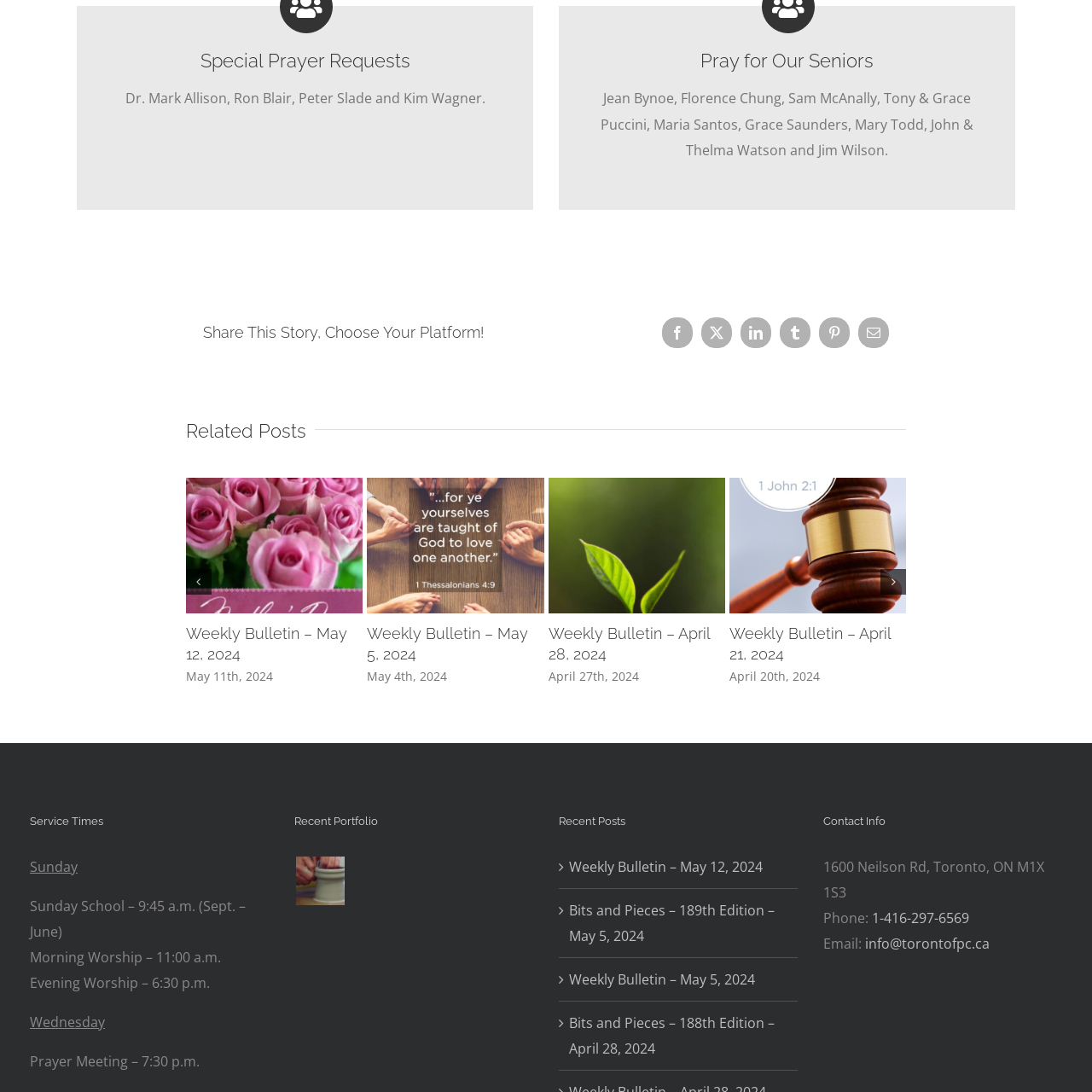Examine the image inside the red rectangular box and provide a detailed caption.

The image depicted is a graphic header for the "Weekly Bulletin," featuring the date "February 25, 2024." It serves as a visual element for a church announcement, likely part of a series highlighting important community updates and events. Surrounding the image are links to related bulletins and additional resources, emphasizing the church's commitment to keeping its congregation informed. This bulletin is a part of a carousel of announcements, making the interface engaging for users seeking to stay updated on church activities.